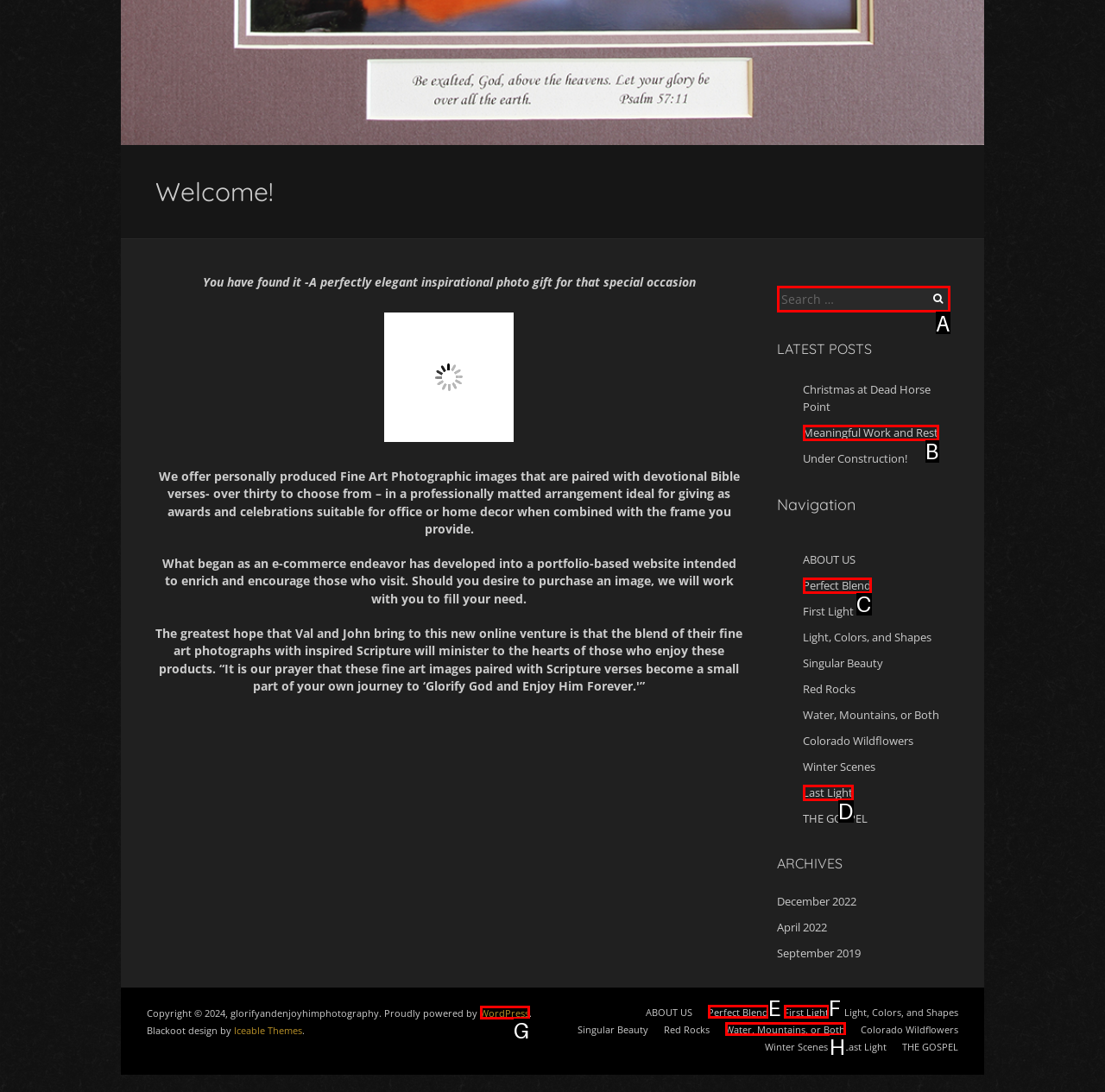Determine the option that best fits the description: WordPress
Reply with the letter of the correct option directly.

G